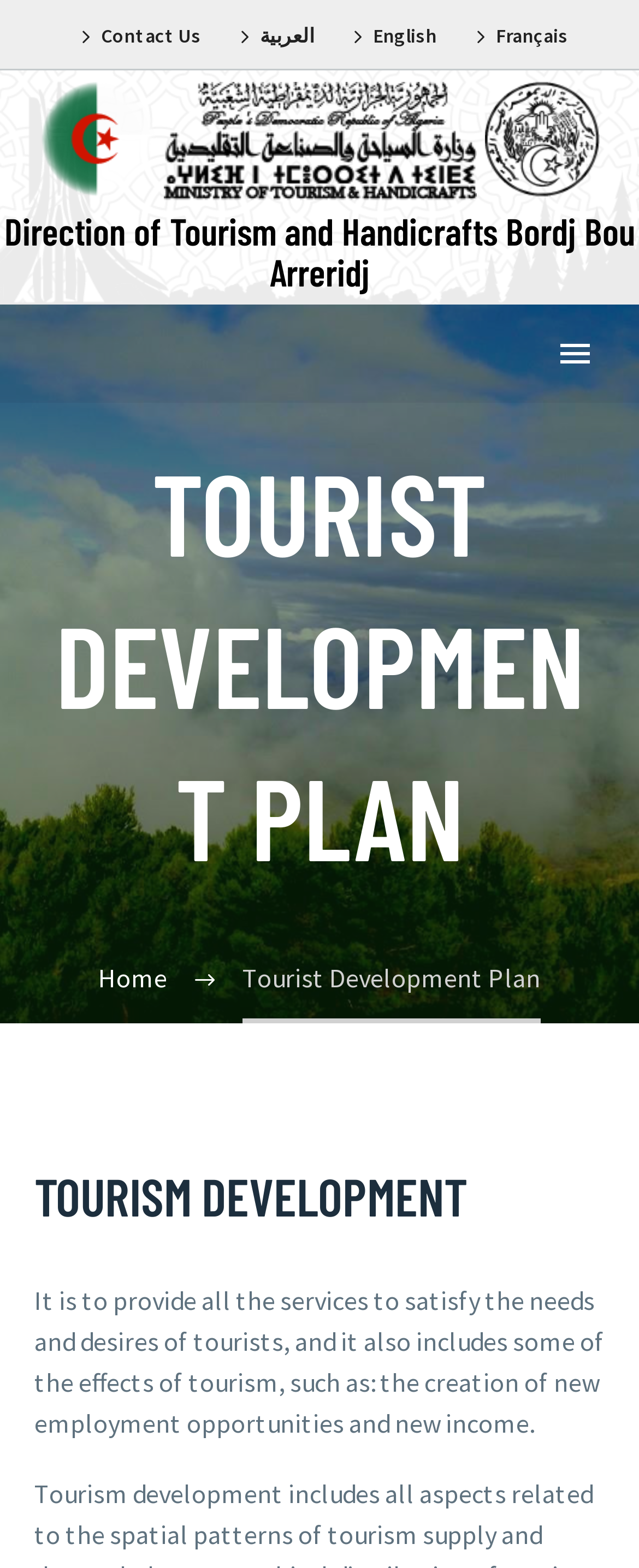What is the name of the ministry associated with this website?
Look at the screenshot and respond with a single word or phrase.

Ministry of Tourism and Handicrafts